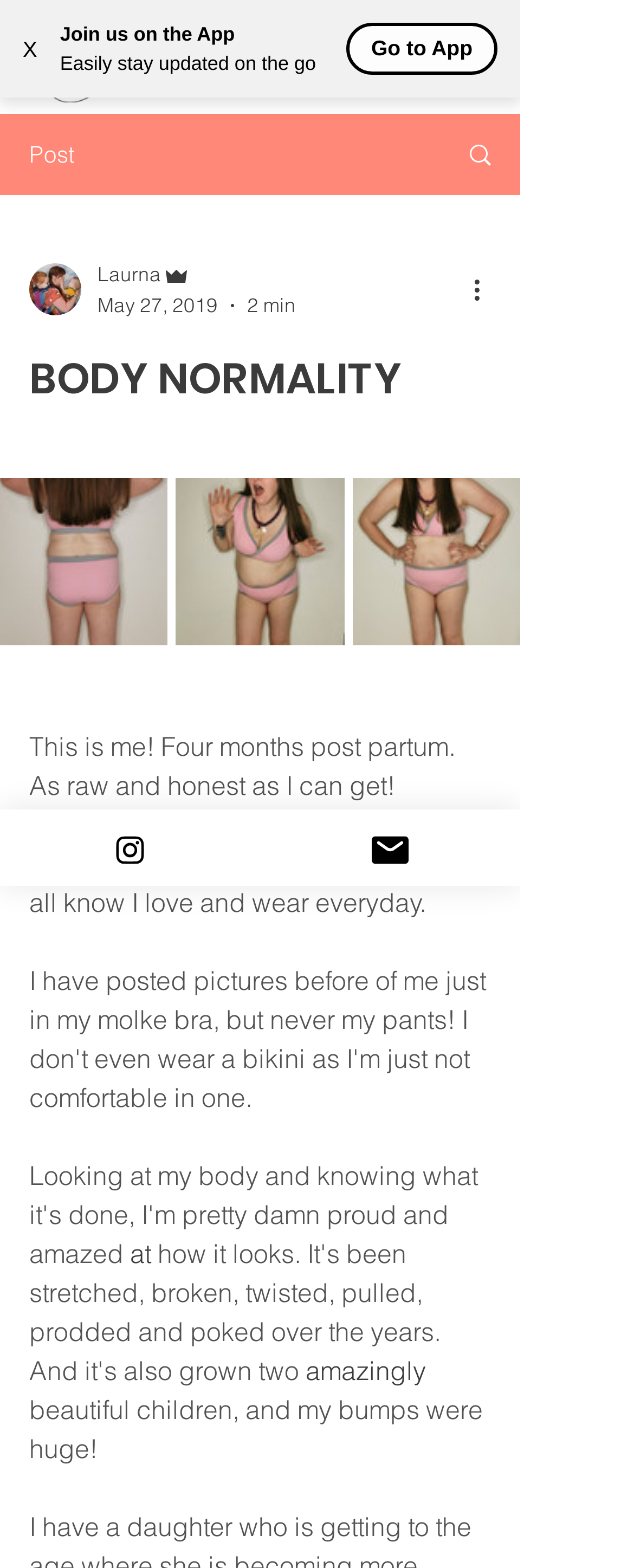Determine the bounding box for the described HTML element: "Email". Ensure the coordinates are four float numbers between 0 and 1 in the format [left, top, right, bottom].

[0.41, 0.516, 0.821, 0.565]